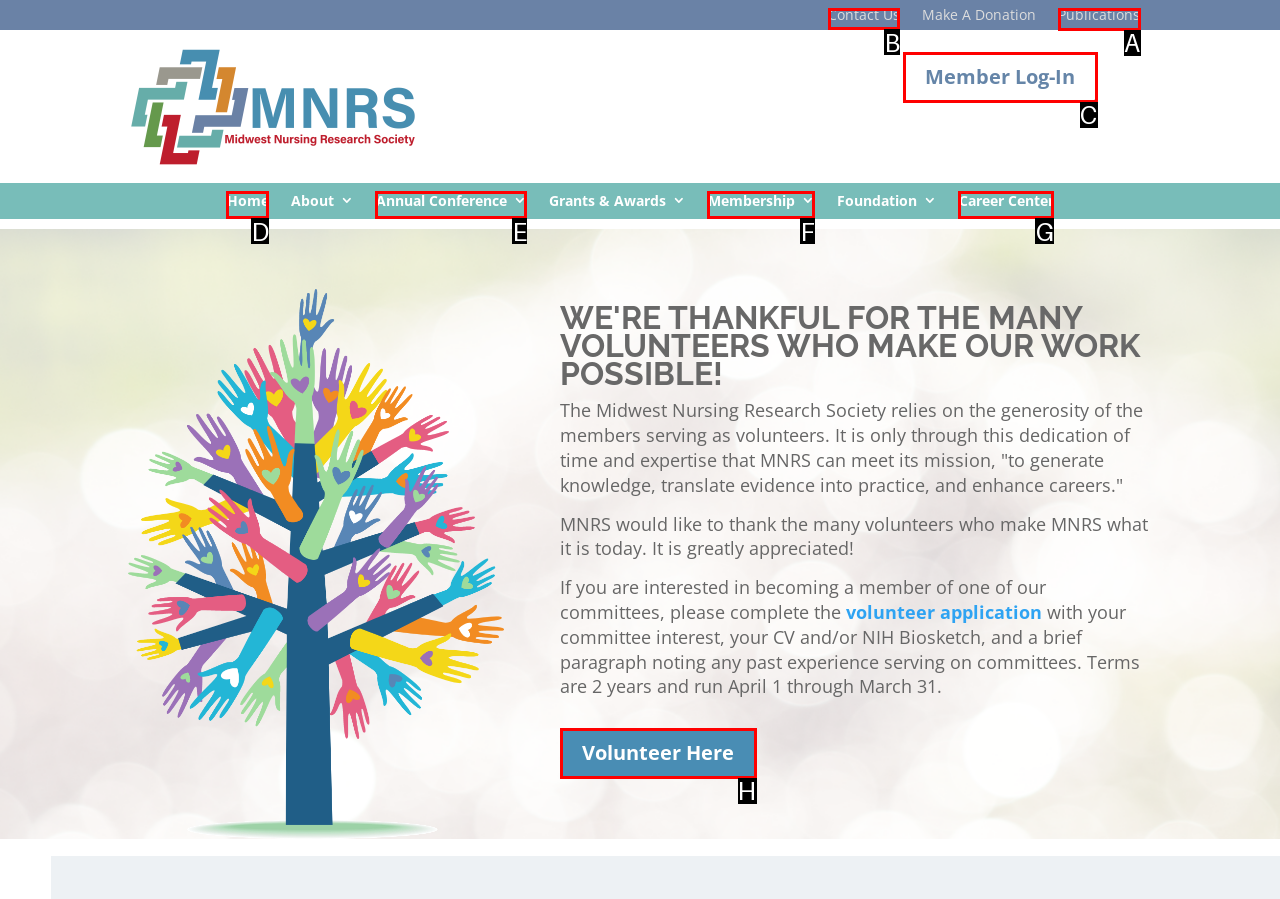Choose the HTML element to click for this instruction: Click the Contact Us link Answer with the letter of the correct choice from the given options.

B